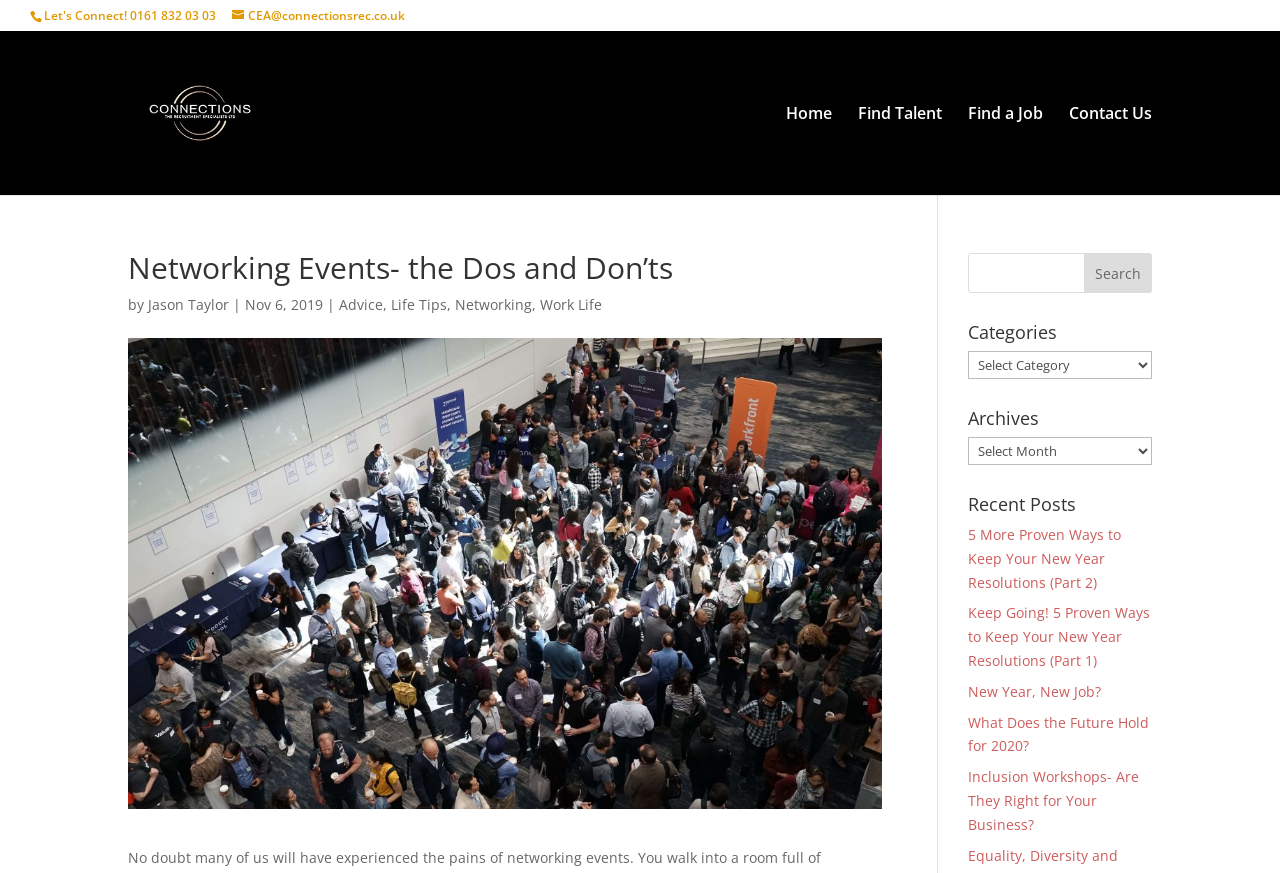Locate the bounding box of the UI element with the following description: "Networking".

[0.355, 0.338, 0.416, 0.36]